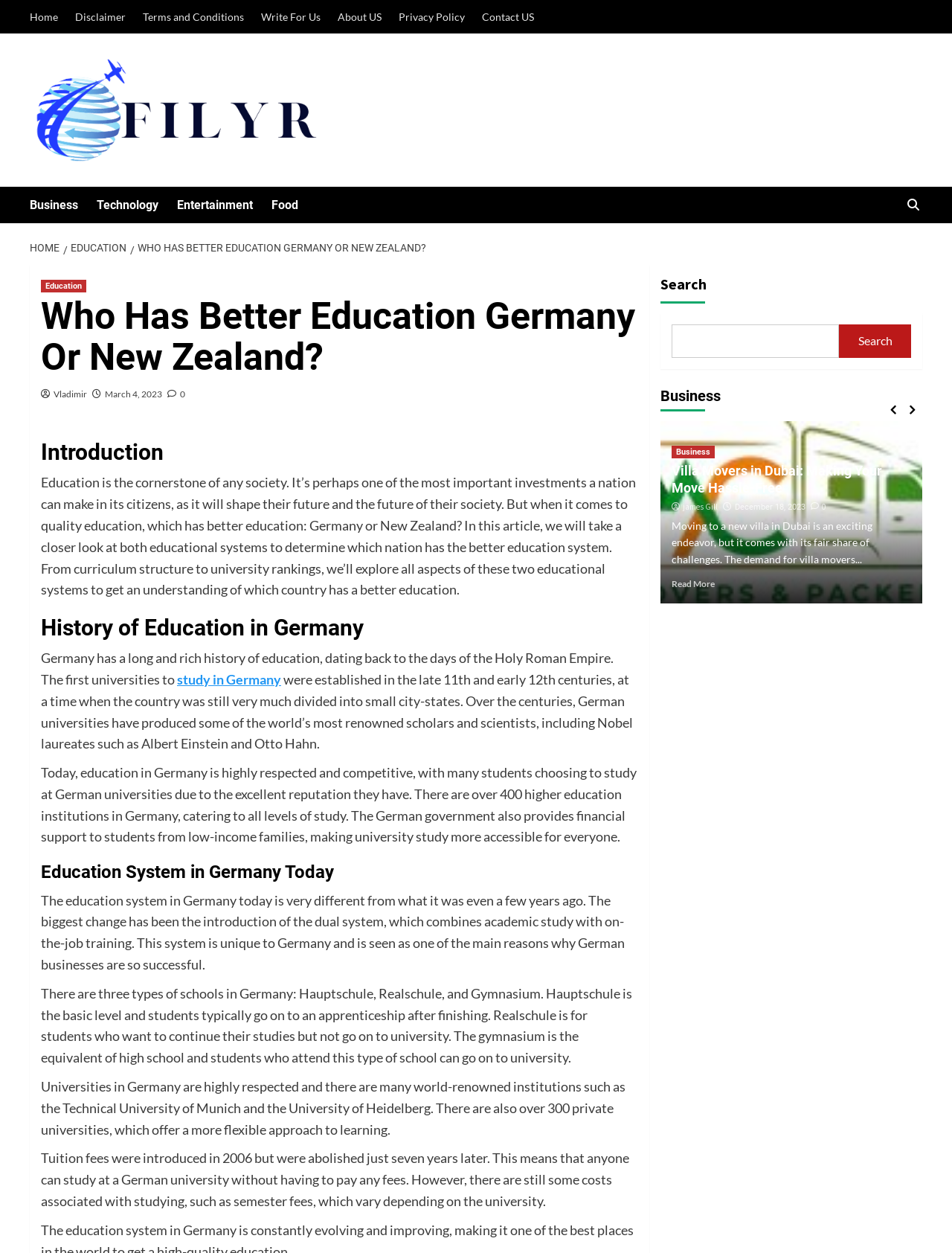Refer to the element description Read More and identify the corresponding bounding box in the screenshot. Format the coordinates as (top-left x, top-left y, bottom-right x, bottom-right y) with values in the range of 0 to 1.

[0.429, 0.461, 0.475, 0.47]